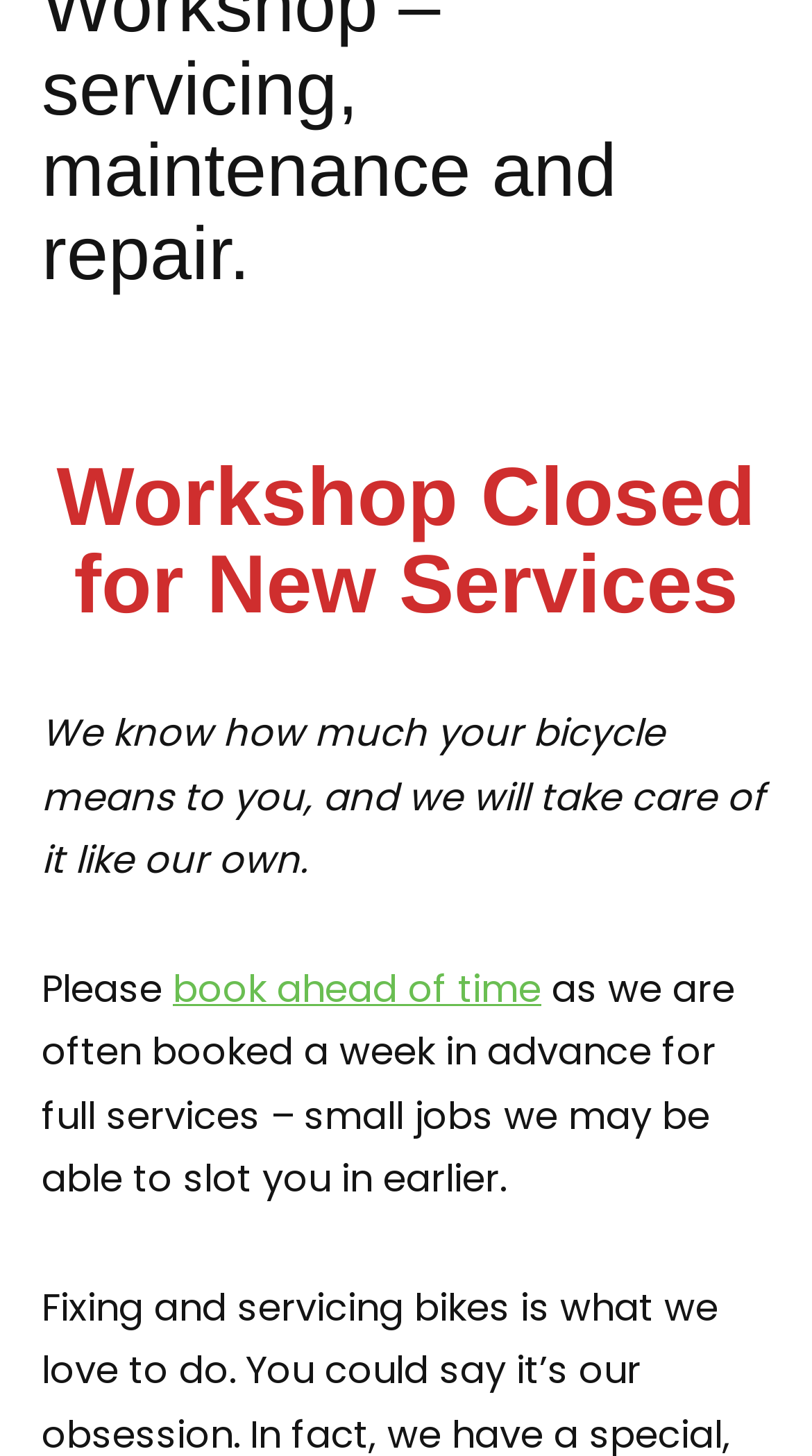For the given element description book ahead of time, determine the bounding box coordinates of the UI element. The coordinates should follow the format (top-left x, top-left y, bottom-right x, bottom-right y) and be within the range of 0 to 1.

[0.213, 0.66, 0.667, 0.696]